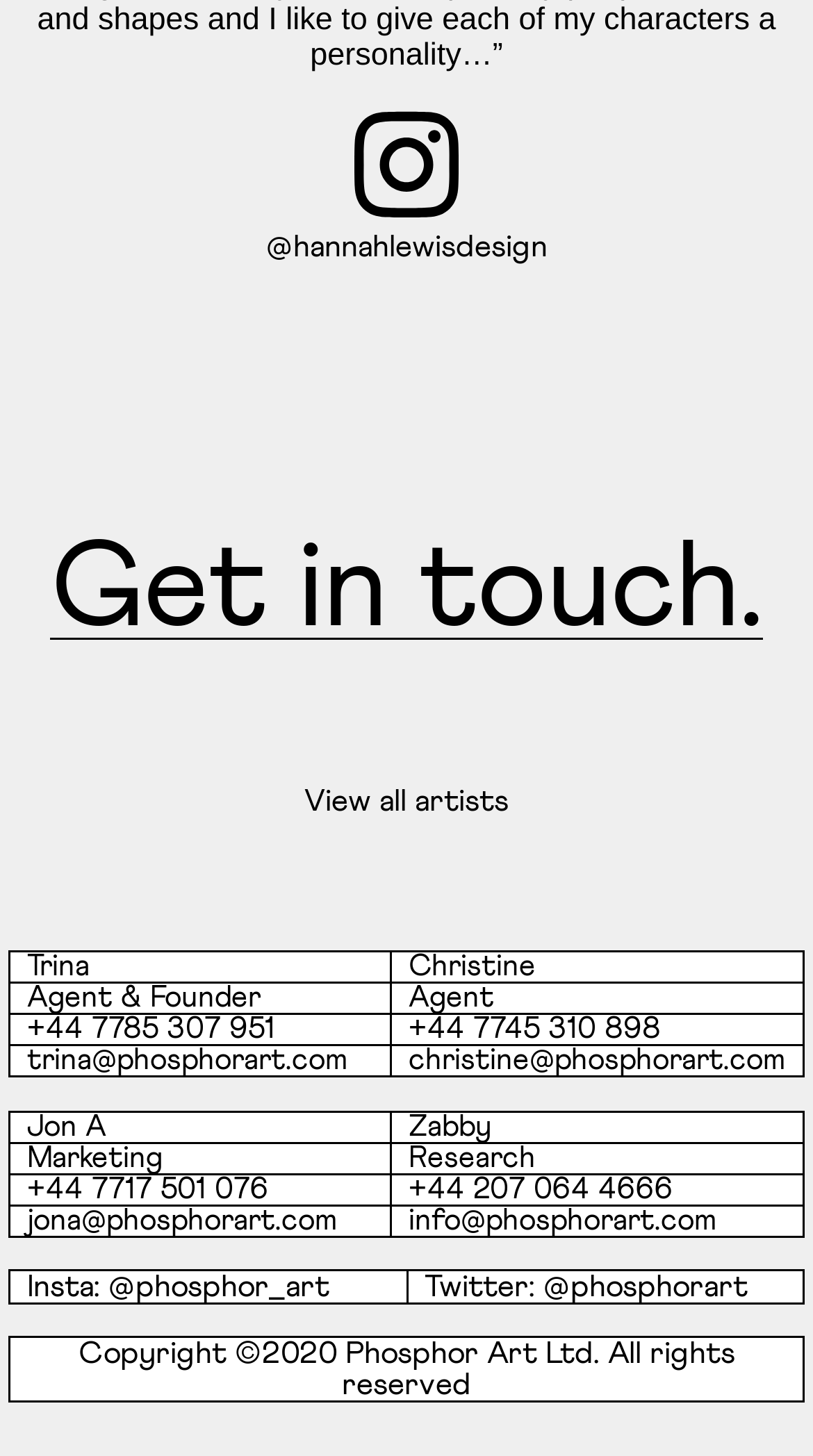Please locate the UI element described by "info@phosphorart.com" and provide its bounding box coordinates.

[0.503, 0.828, 0.882, 0.848]